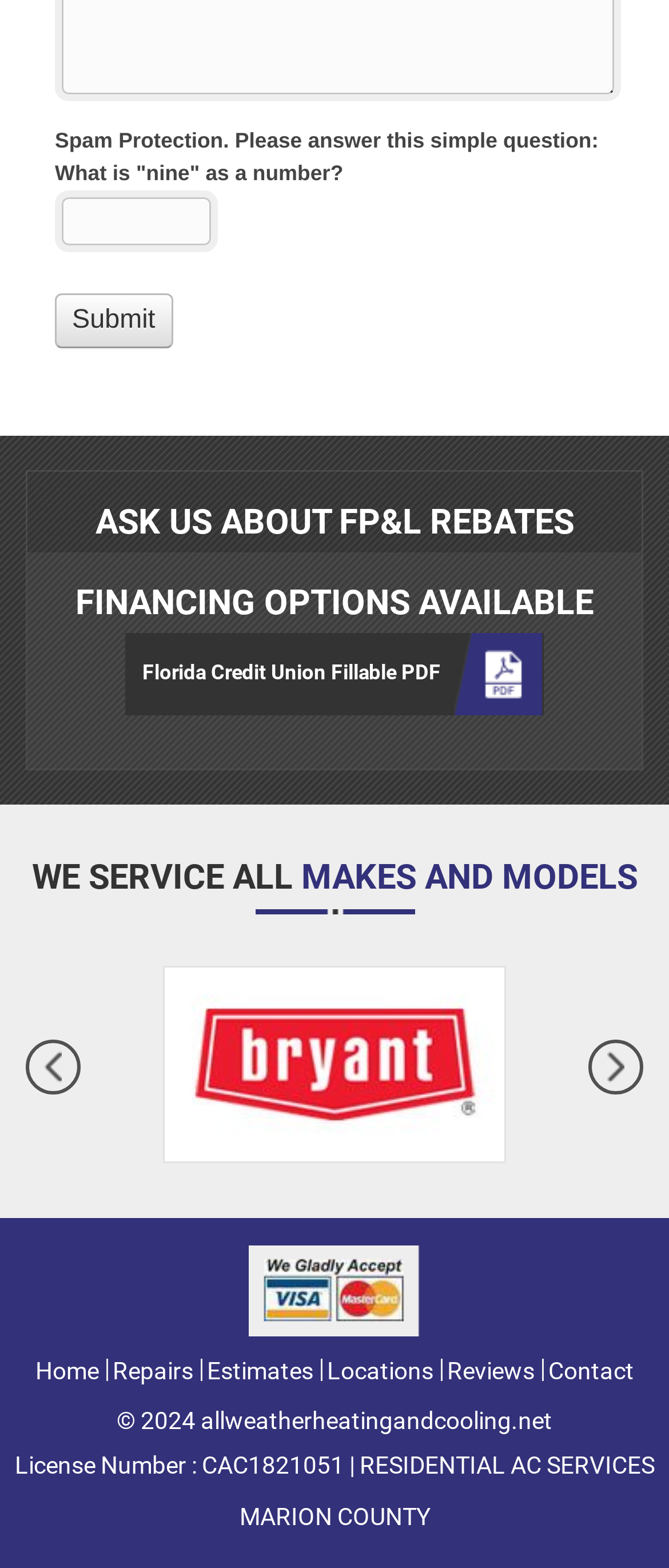Identify the bounding box coordinates of the section to be clicked to complete the task described by the following instruction: "Click on the link to learn about Florida Credit Union Fillable PDF". The coordinates should be four float numbers between 0 and 1, formatted as [left, top, right, bottom].

[0.187, 0.404, 0.813, 0.456]